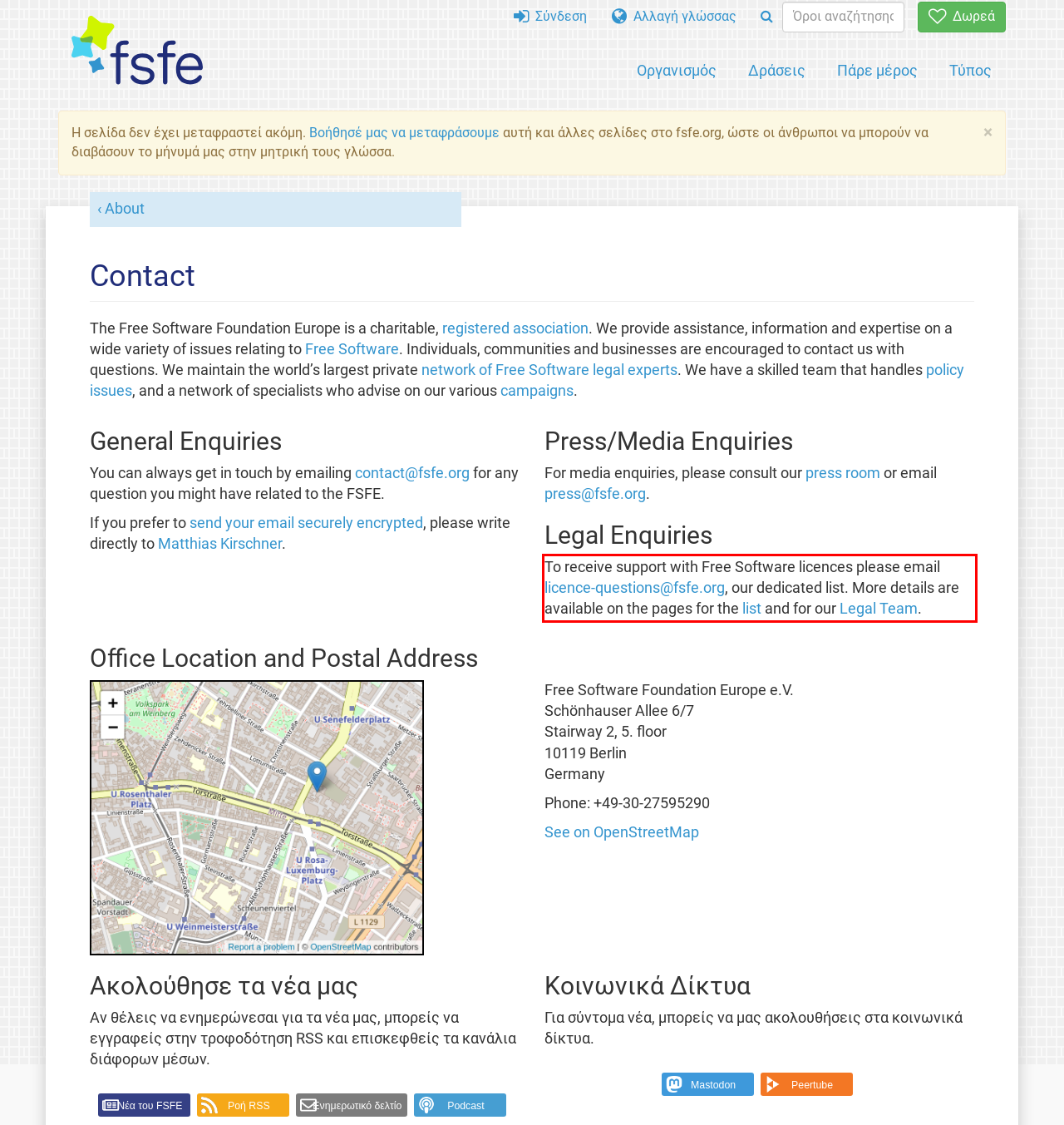Please analyze the screenshot of a webpage and extract the text content within the red bounding box using OCR.

To receive support with Free Software licences please email licence-questions@fsfe.org, our dedicated list. More details are available on the pages for the list and for our Legal Team.